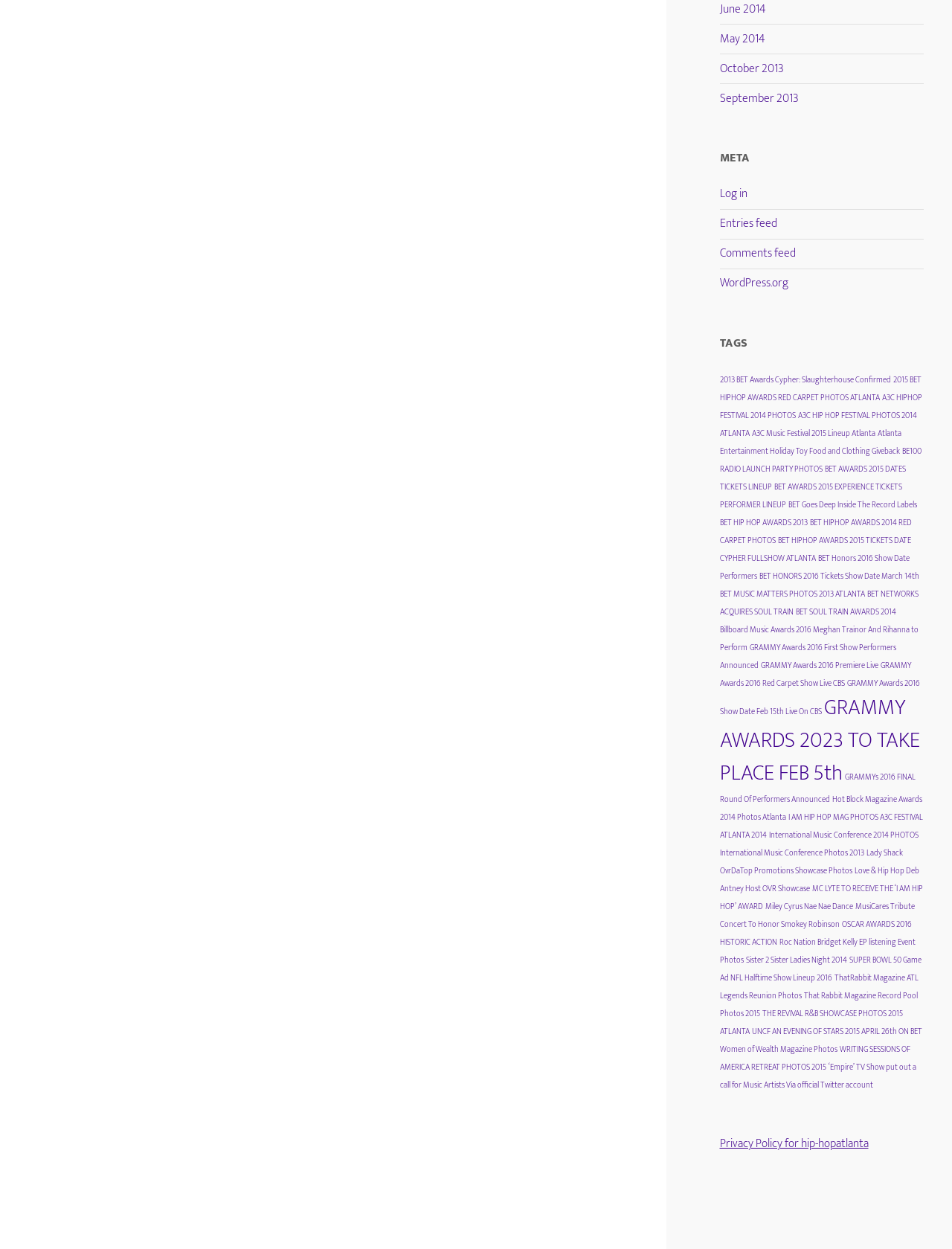Is there a 'Privacy Policy' link on the webpage?
Examine the screenshot and reply with a single word or phrase.

Yes